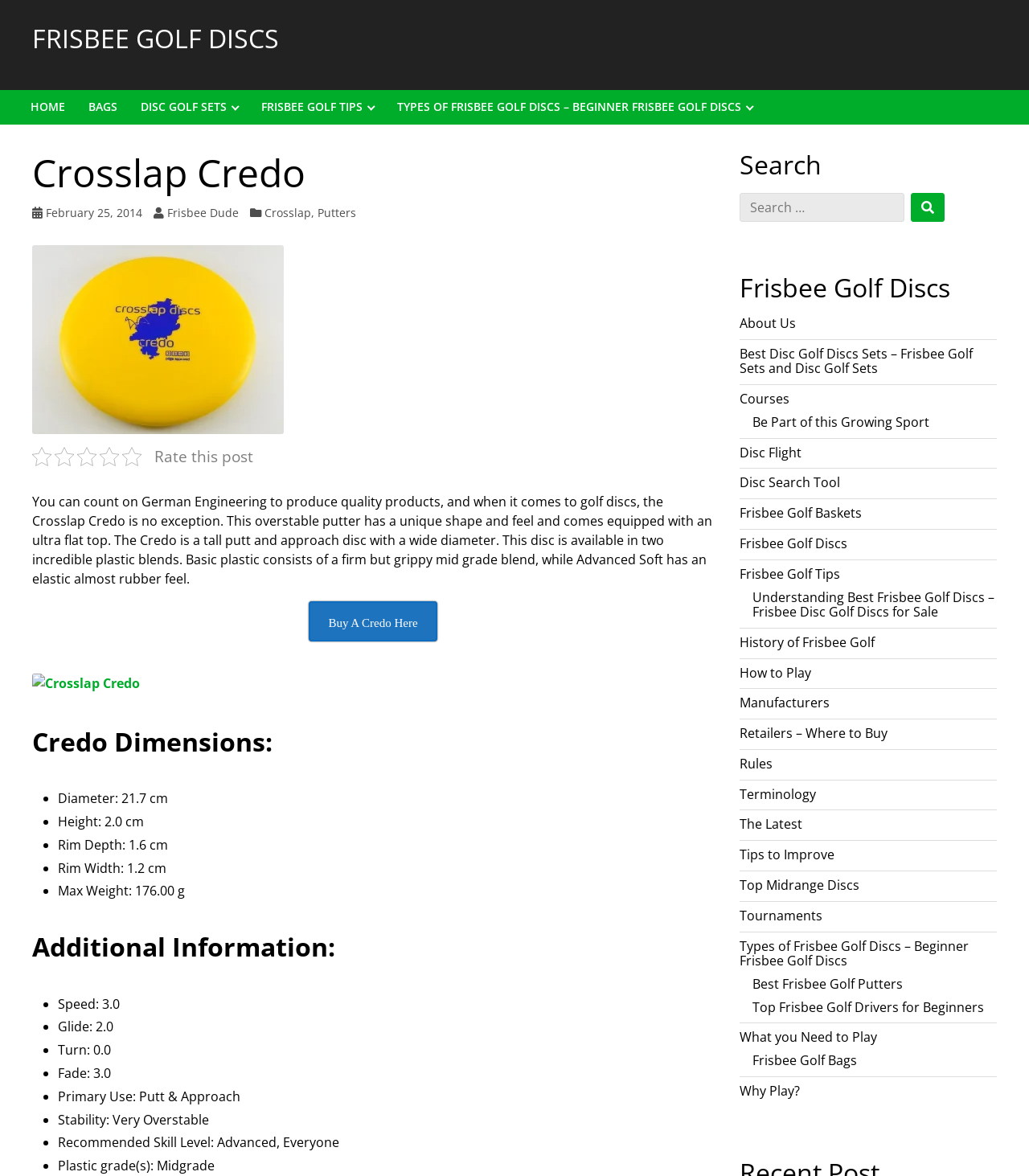Locate the bounding box coordinates of the area where you should click to accomplish the instruction: "Click on the 'HOME' link".

[0.03, 0.084, 0.064, 0.097]